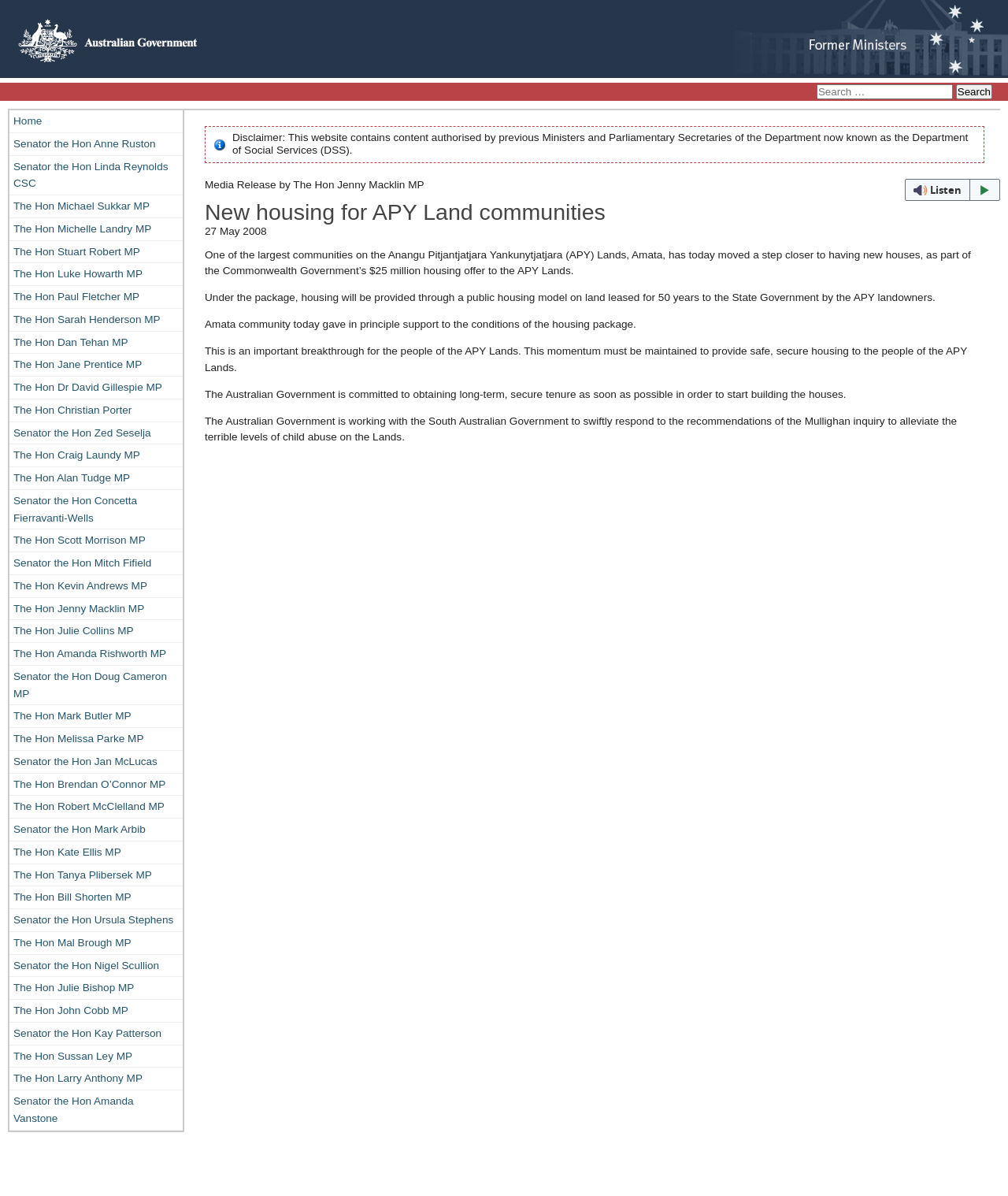How long will the land be leased to the State Government?
Answer the question in a detailed and comprehensive manner.

According to the article, under the package, housing will be provided through a public housing model on land leased for 50 years to the State Government by the APY landowners.